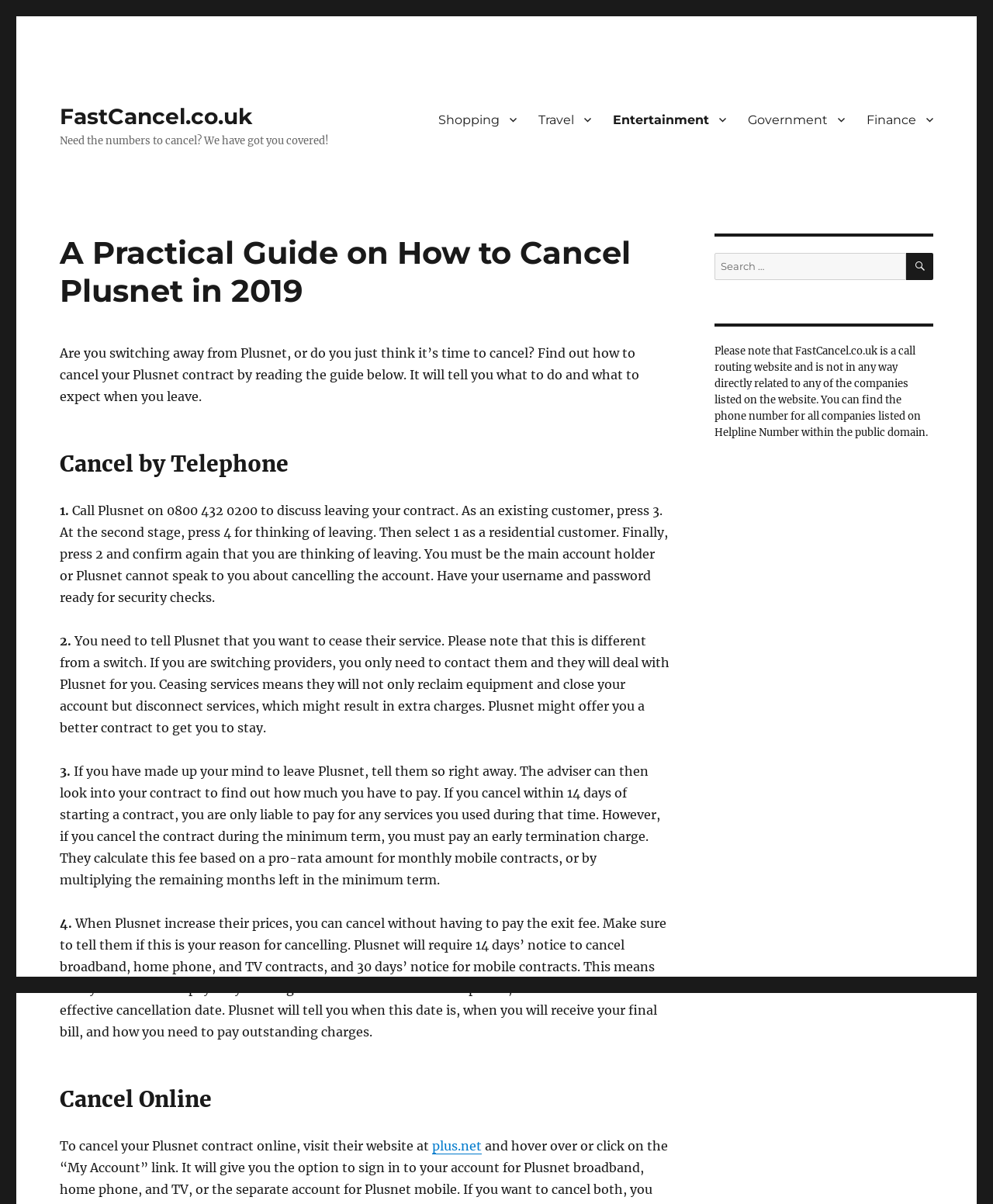Please find the bounding box coordinates of the clickable region needed to complete the following instruction: "log in". The bounding box coordinates must consist of four float numbers between 0 and 1, i.e., [left, top, right, bottom].

None